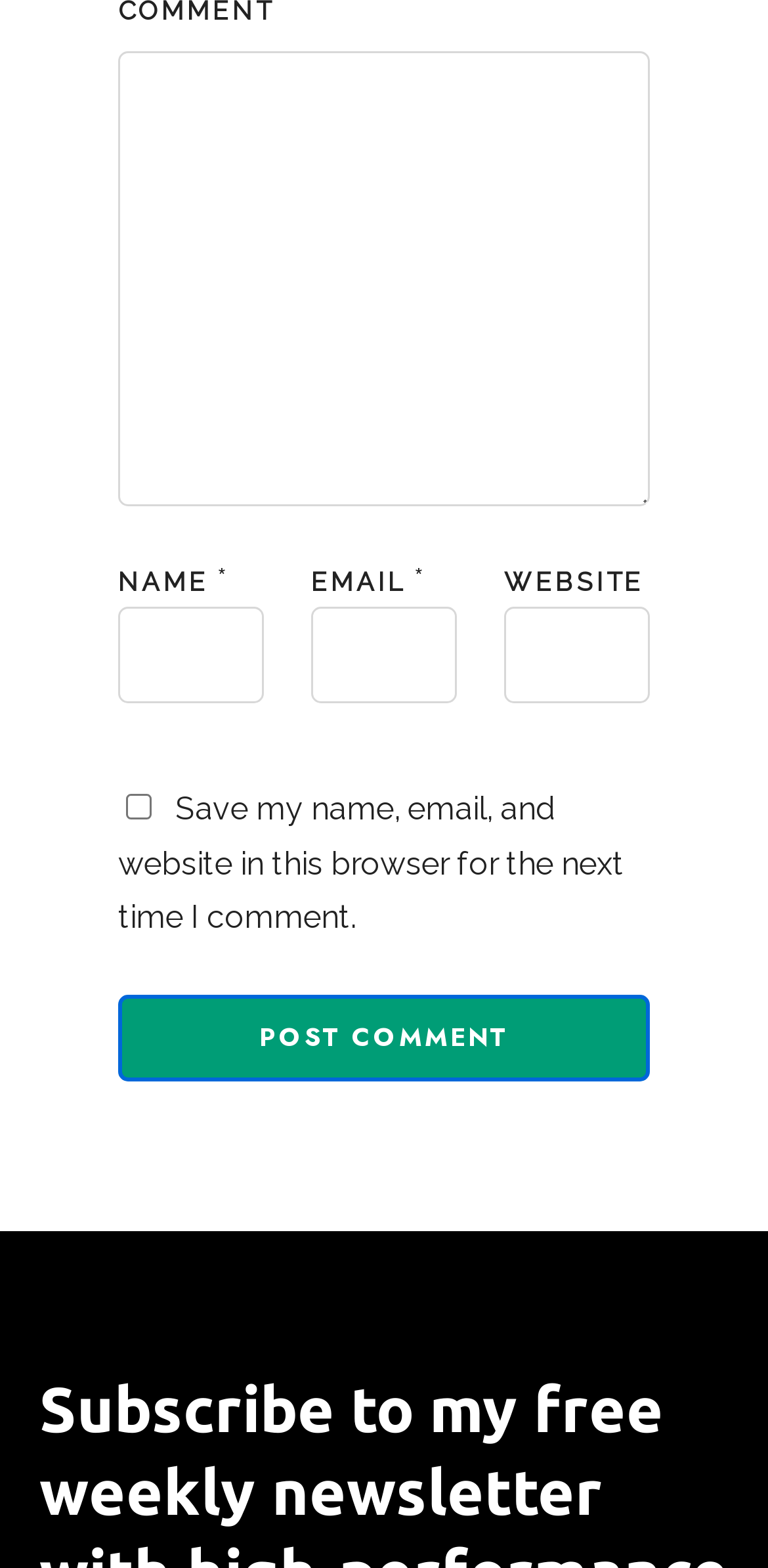Is the website field required to post a comment?
Please give a detailed and elaborate answer to the question.

The 'WEBSITE' textbox is not marked as required, indicating that users do not need to provide this information to post a comment.